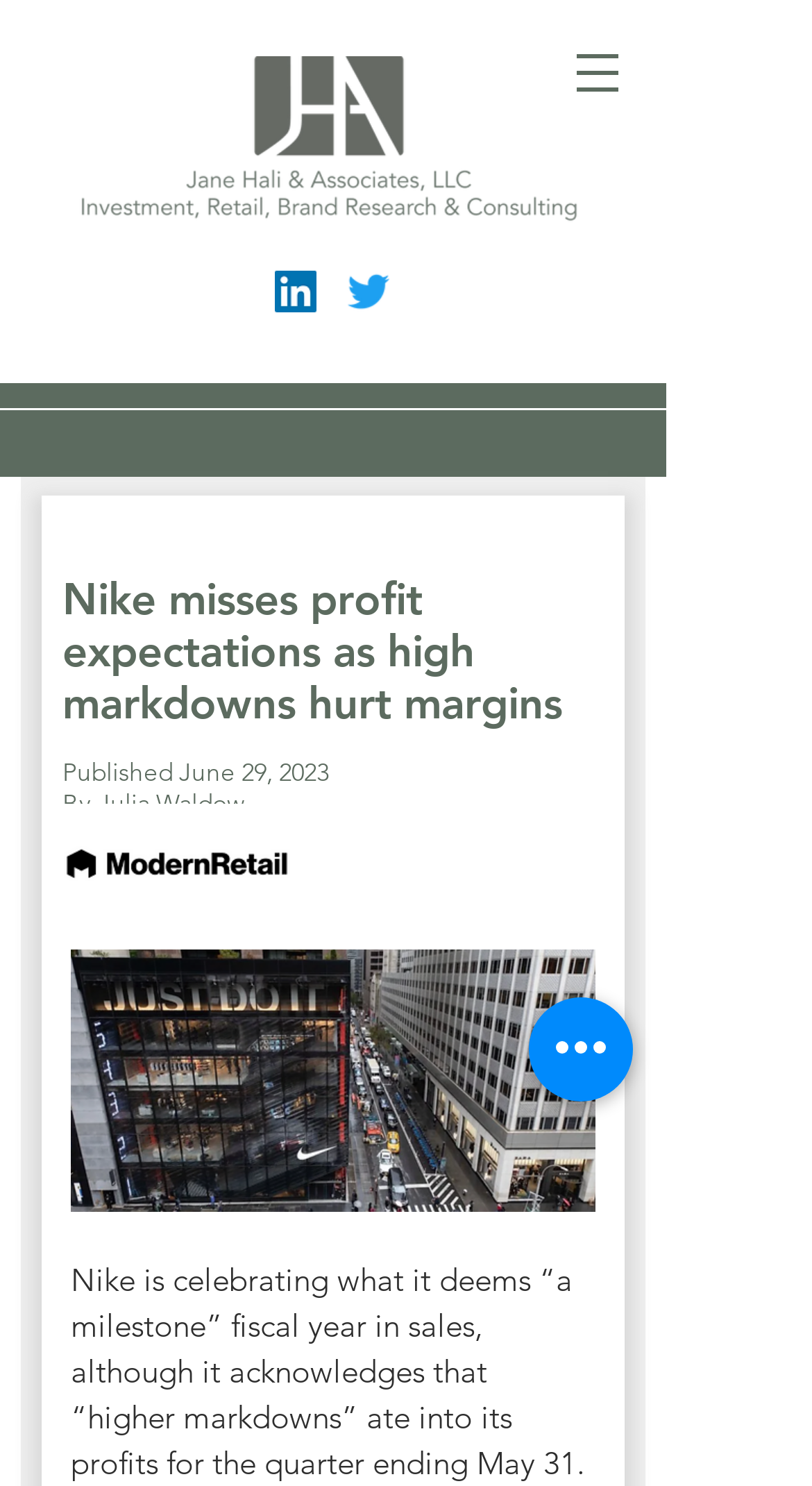What is the image above the article?
Observe the image and answer the question with a one-word or short phrase response.

New_ModernRetail.png